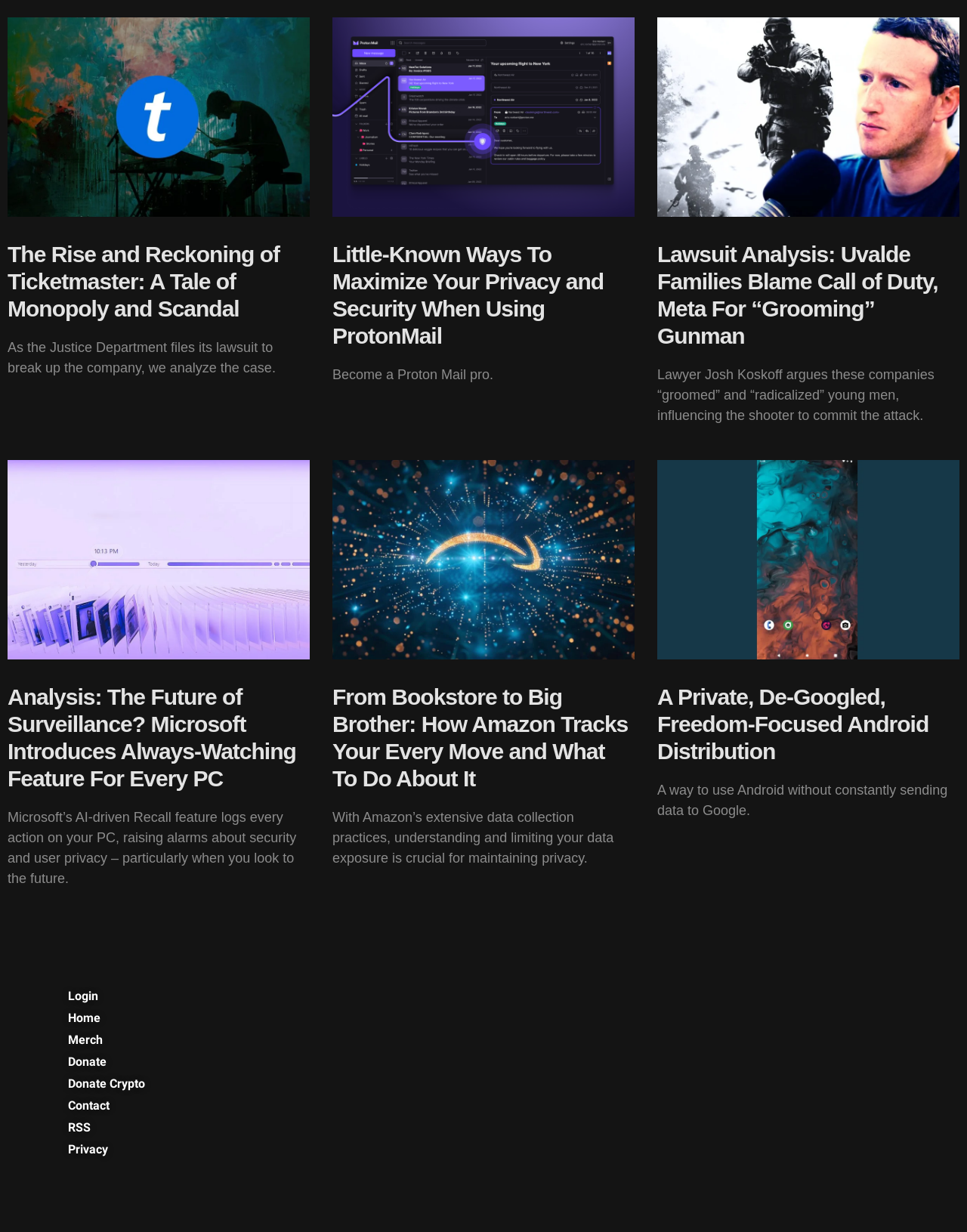Provide the bounding box coordinates of the HTML element this sentence describes: "Donate Crypto".

[0.07, 0.873, 0.346, 0.887]